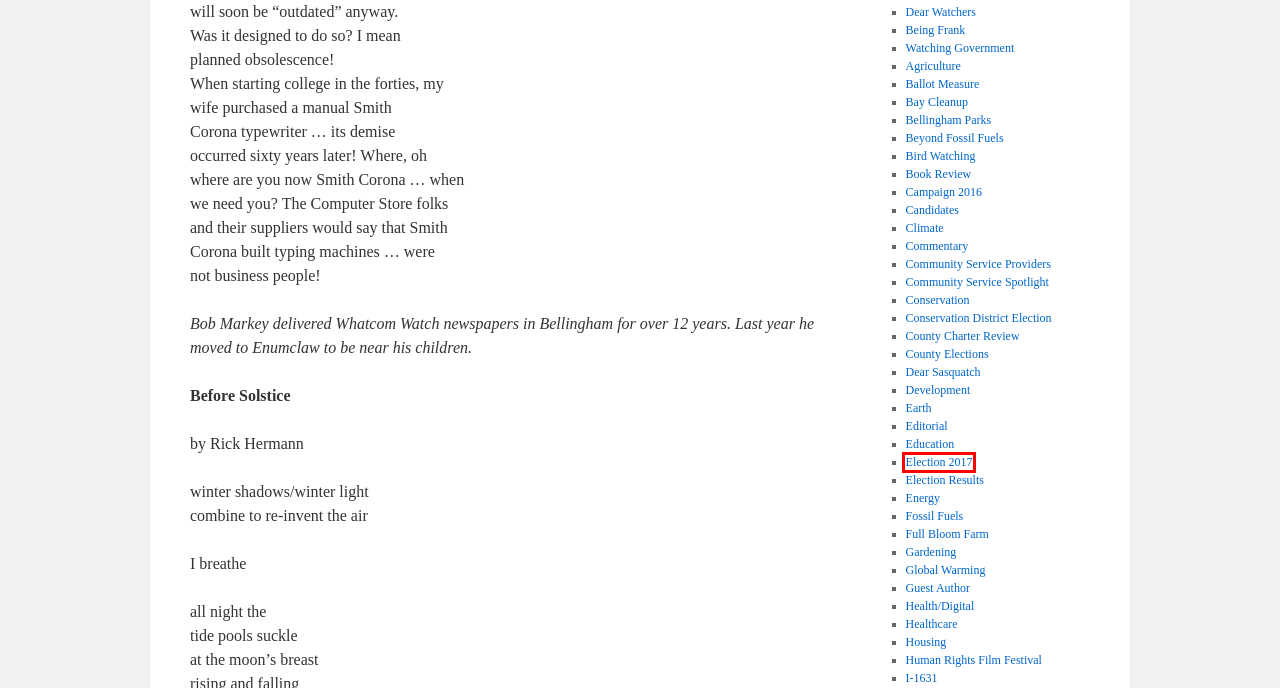You are given a screenshot of a webpage within which there is a red rectangle bounding box. Please choose the best webpage description that matches the new webpage after clicking the selected element in the bounding box. Here are the options:
A. Human Rights Film Festival | Article Categories | Whatcom Watch Online
B. Bird Watching | Article Categories | Whatcom Watch Online
C. Watching Government | Article Categories | Whatcom Watch Online
D. Beyond Fossil Fuels | Article Categories | Whatcom Watch Online
E. Bay Cleanup | Article Categories | Whatcom Watch Online
F. Health/Digital | Article Categories | Whatcom Watch Online
G. Climate | Article Categories | Whatcom Watch Online
H. Election 2017 | Article Categories | Whatcom Watch Online

H